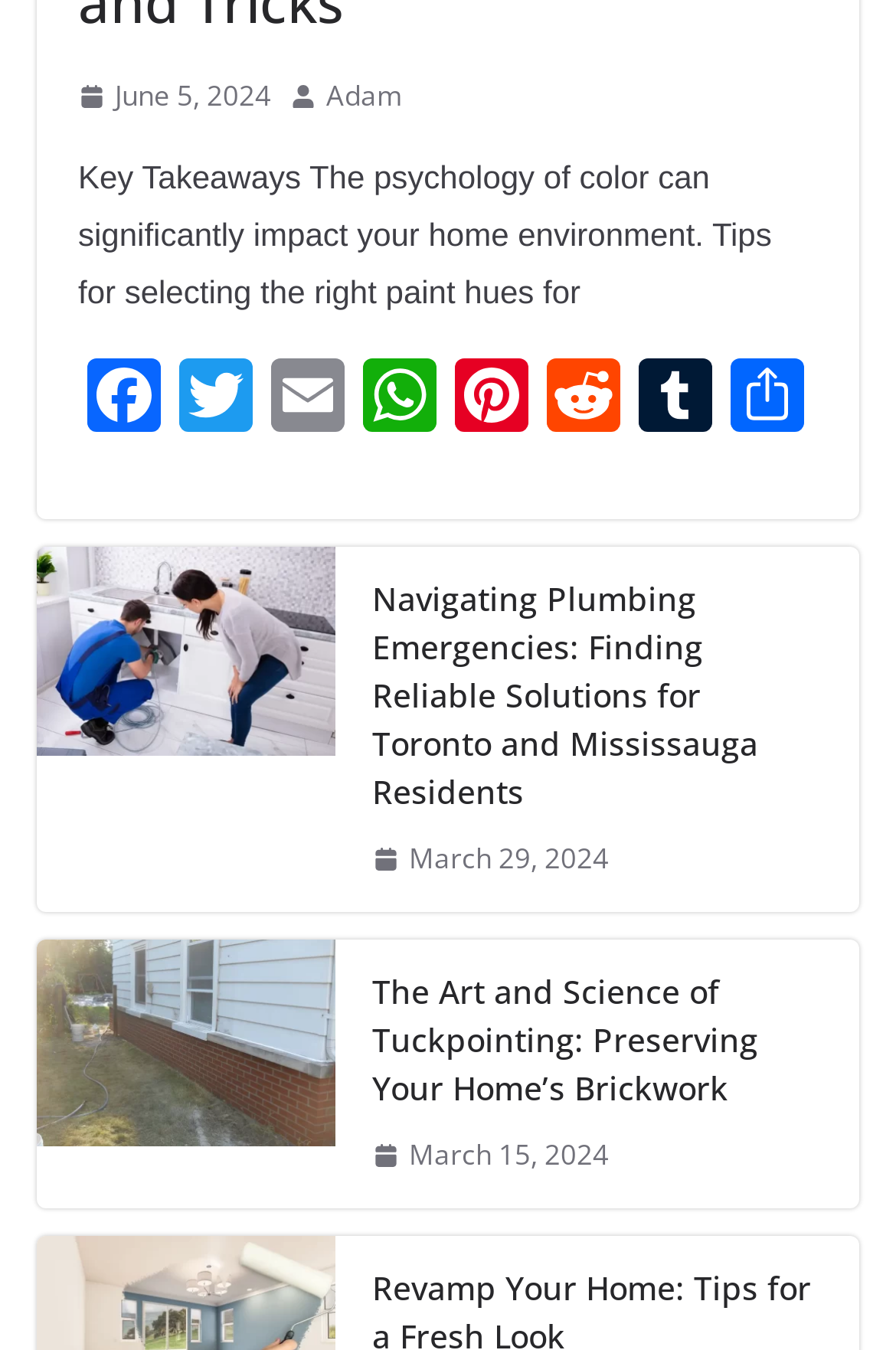Identify the bounding box coordinates of the clickable region to carry out the given instruction: "Read the article about Adam".

[0.364, 0.053, 0.449, 0.09]